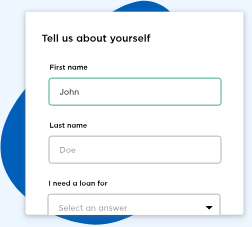What shape is the graphic element?
Using the image, give a concise answer in the form of a single word or short phrase.

circular